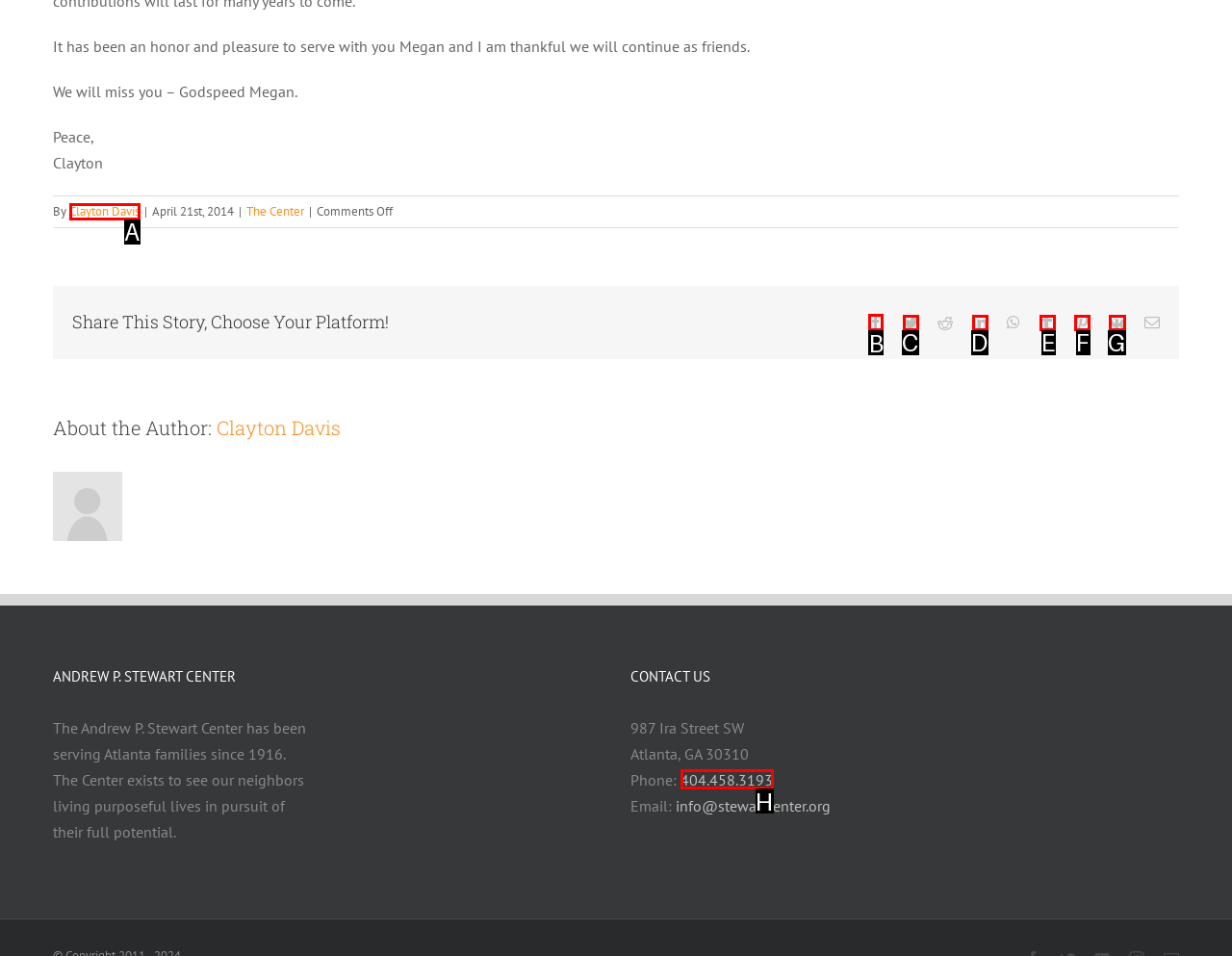Identify the HTML element to click to execute this task: Sign Up! Respond with the letter corresponding to the proper option.

None